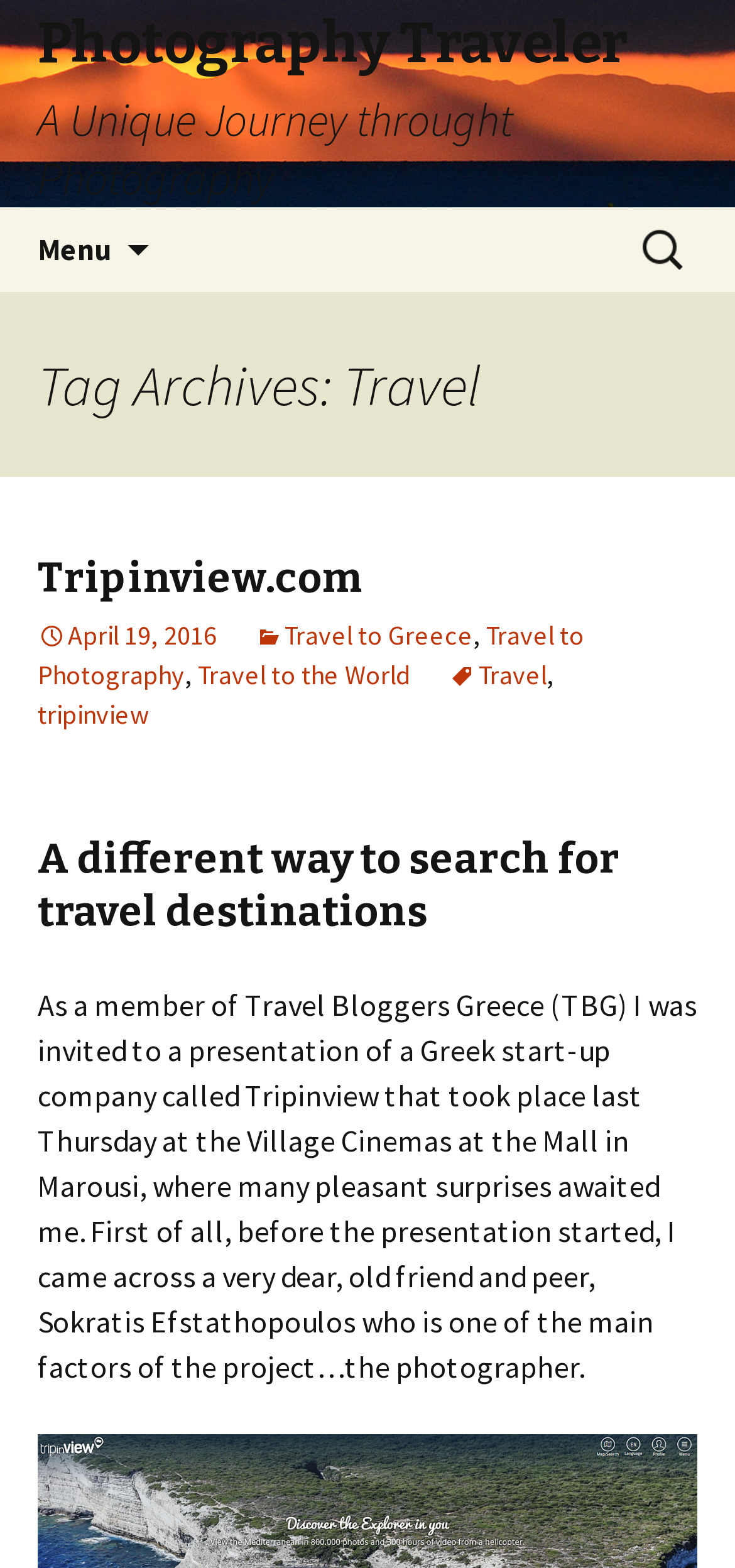What is the topic of the article?
Answer the question with as much detail as possible.

I found the answer by examining the link elements with text 'Travel to Greece', which suggests that the article is about traveling to Greece. Additionally, the heading element 'Tag Archives: Travel' also supports this conclusion.